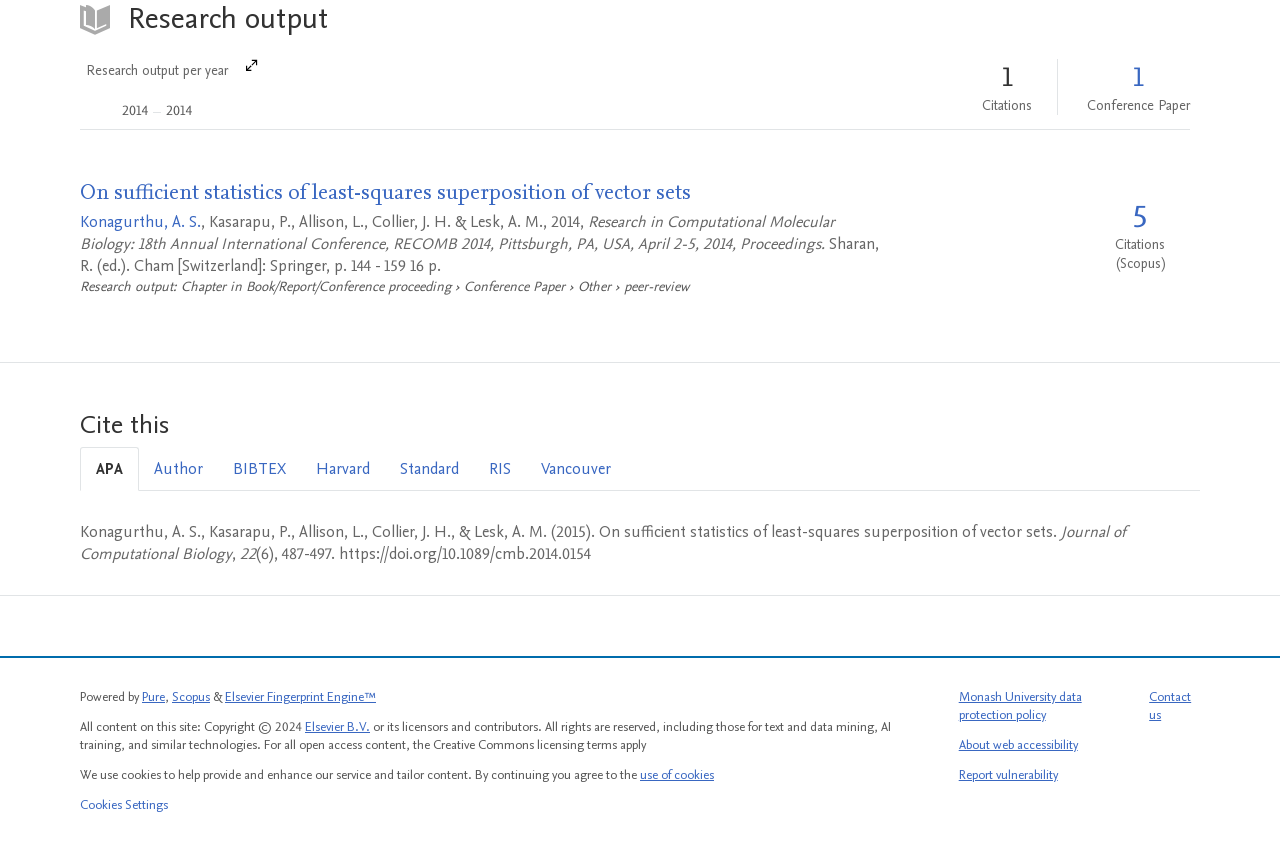What is the research output per year?
Provide a concise answer using a single word or phrase based on the image.

2014